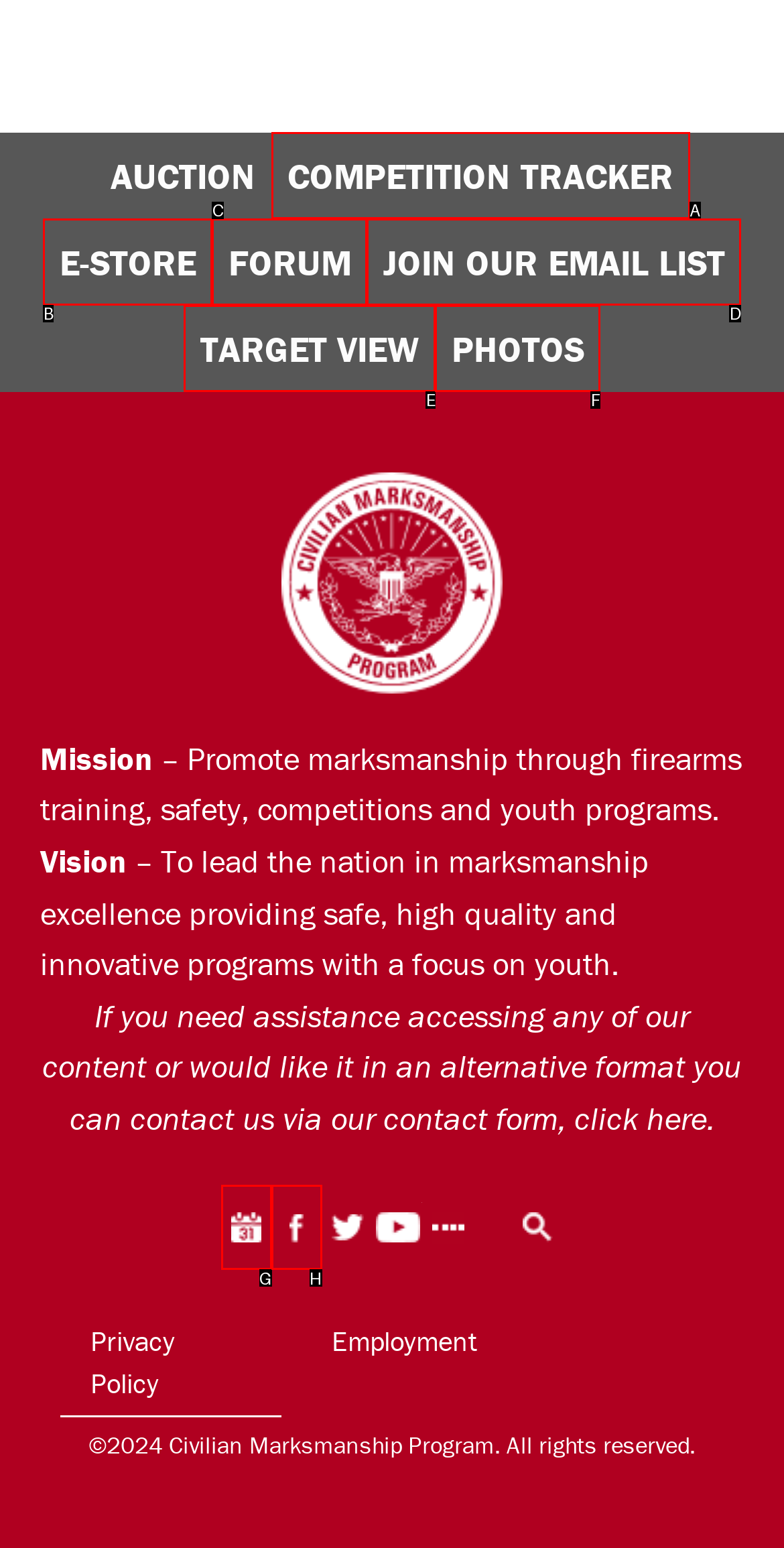Identify the option that corresponds to: Join Our Email List
Respond with the corresponding letter from the choices provided.

D